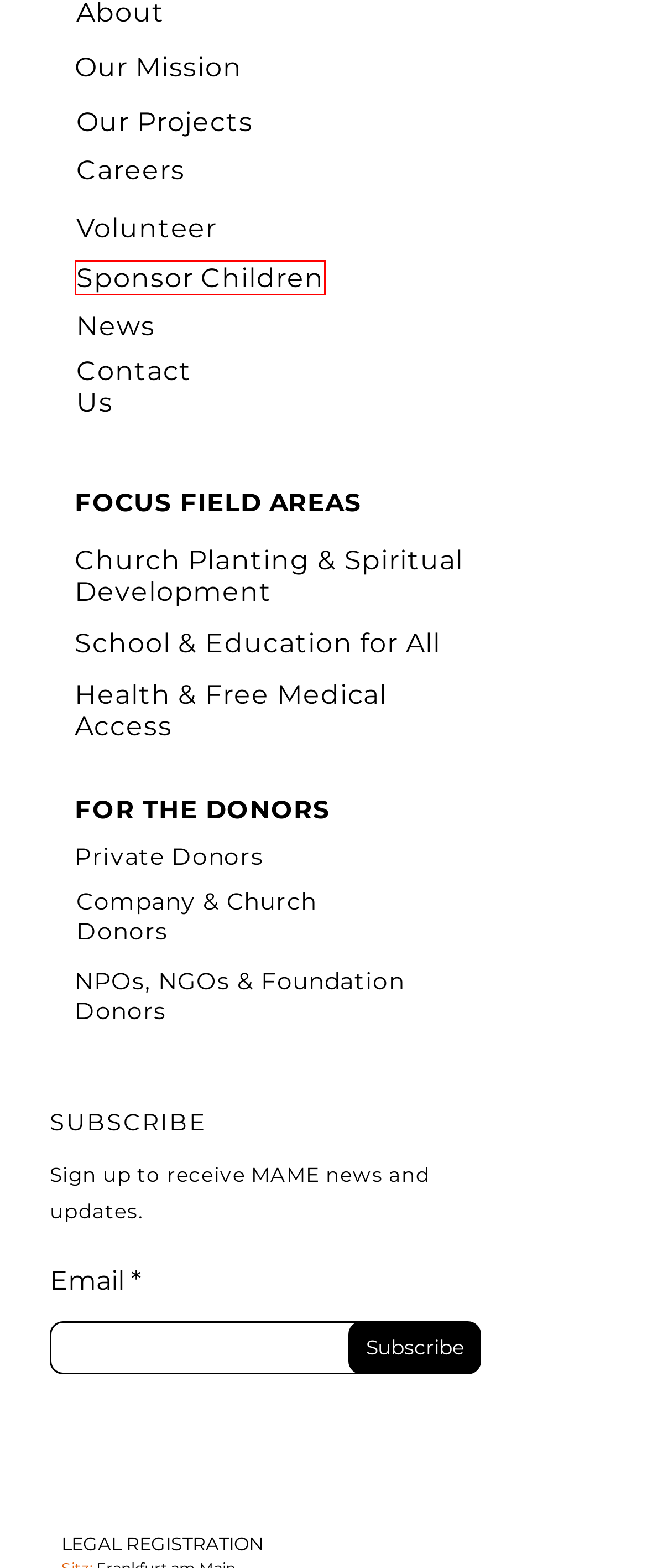You have a screenshot showing a webpage with a red bounding box around a UI element. Choose the webpage description that best matches the new page after clicking the highlighted element. Here are the options:
A. Our Mission | Myanmar Actions
B. Impressum | Myanmar Actions for Mission and Evanglesim
C. Health | Myanmar Actions for Mssion and Evangelism
D. Education | Myanmar Actions for Mission and Evangelism
E. Sponsor  | Myanmar Actions for Mission and Evangelism
F. Events | Myanmar Actions for Mission and Evangelism
G. Church Planting | Myanmar Actions for Mission ane Evangelism
H. Volunteer | Myanmar Actions for Mission and Evangelism

E